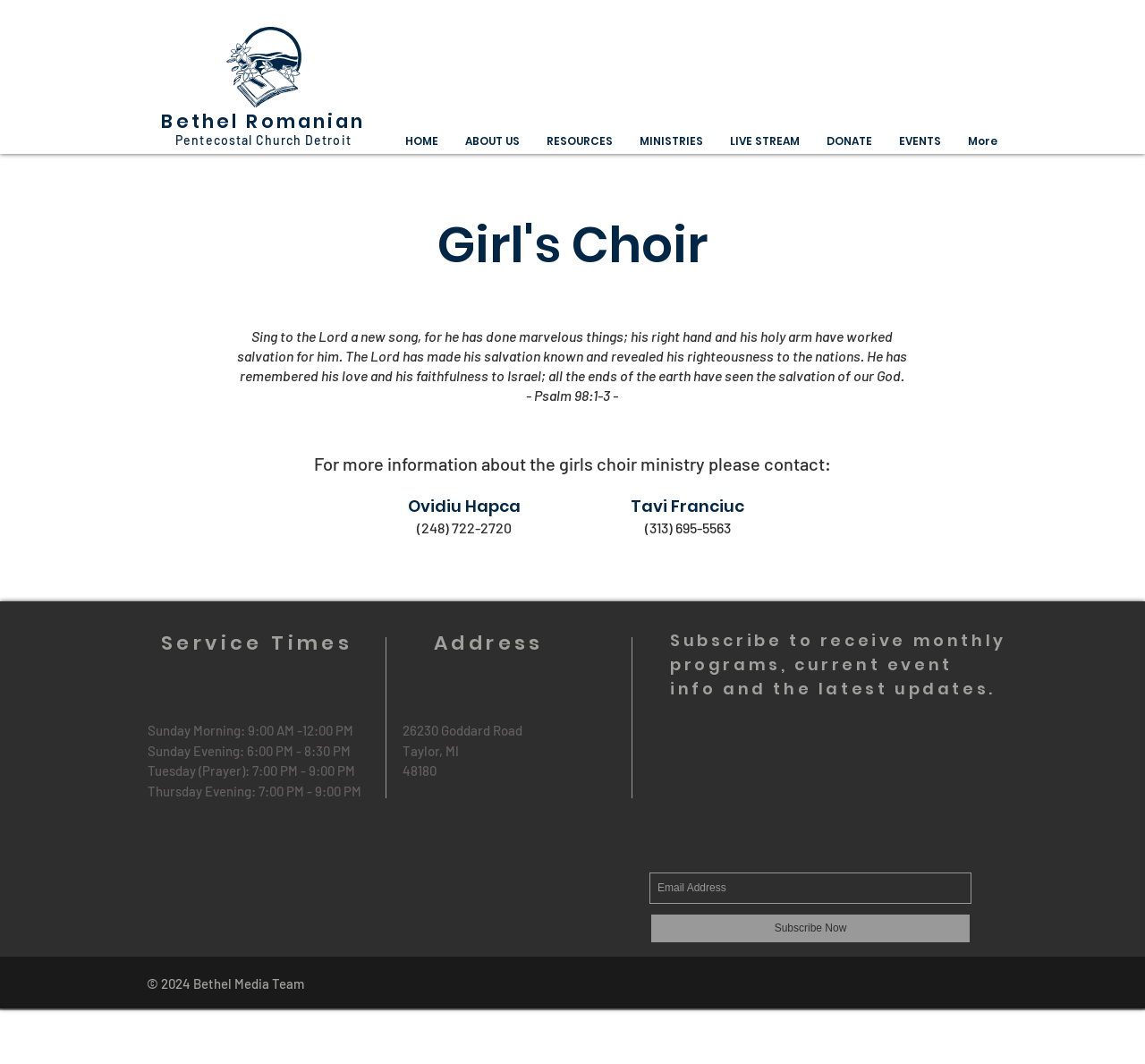Identify and provide the bounding box for the element described by: "https://en.wikipedia.org/wiki/J._P._Struthers".

None